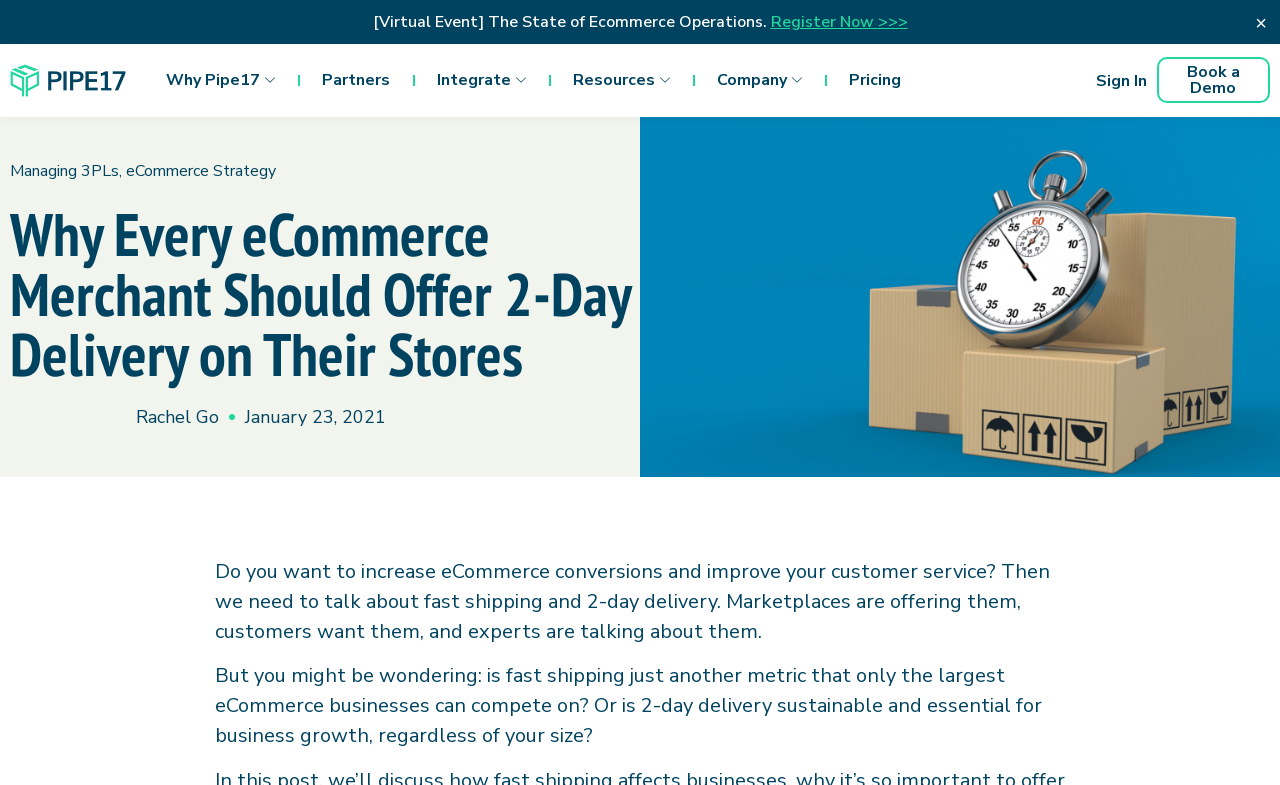When was the article published?
Please provide a comprehensive and detailed answer to the question.

I analyzed the time element and found the static text 'January 23, 2021' which indicates that the article was published on January 23, 2021.